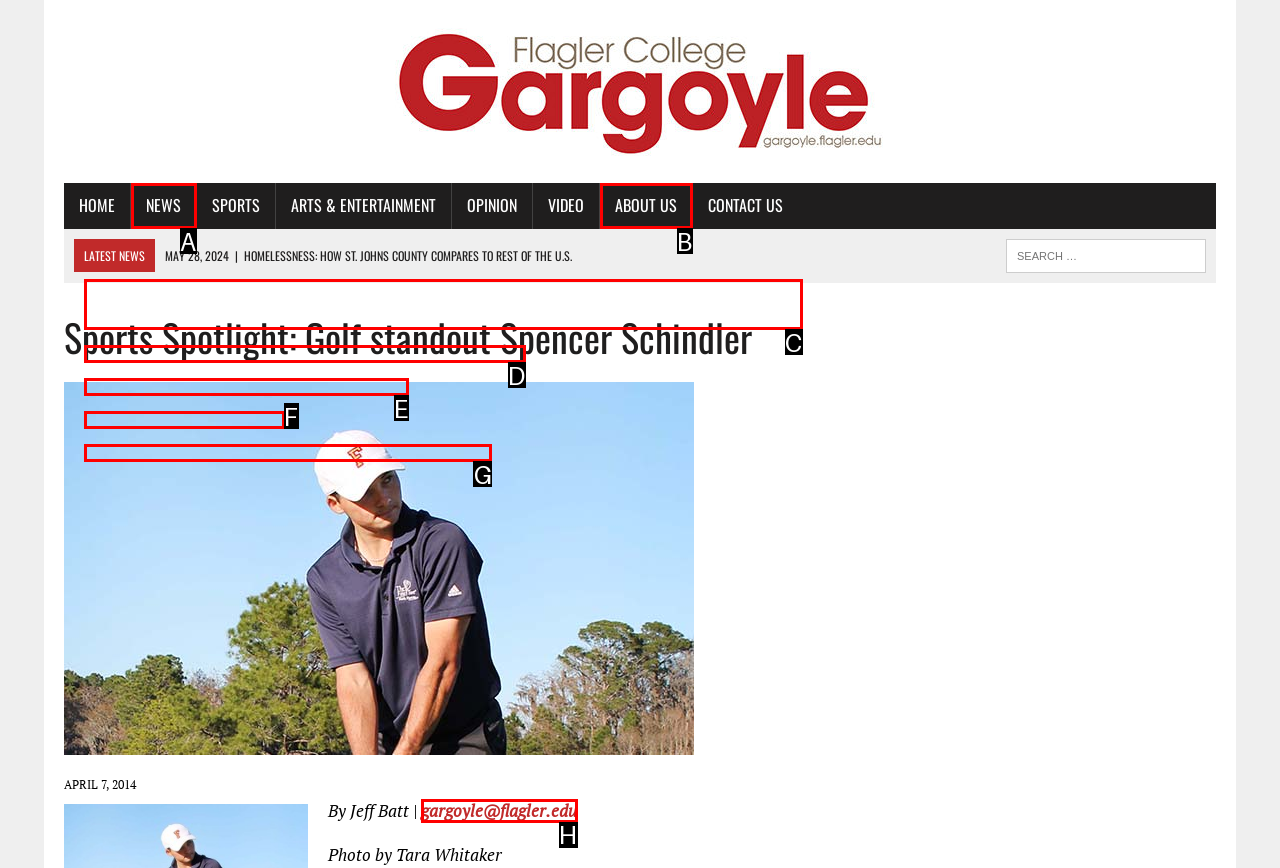Point out the letter of the HTML element you should click on to execute the task: read news about HOMELESSNESS
Reply with the letter from the given options.

G